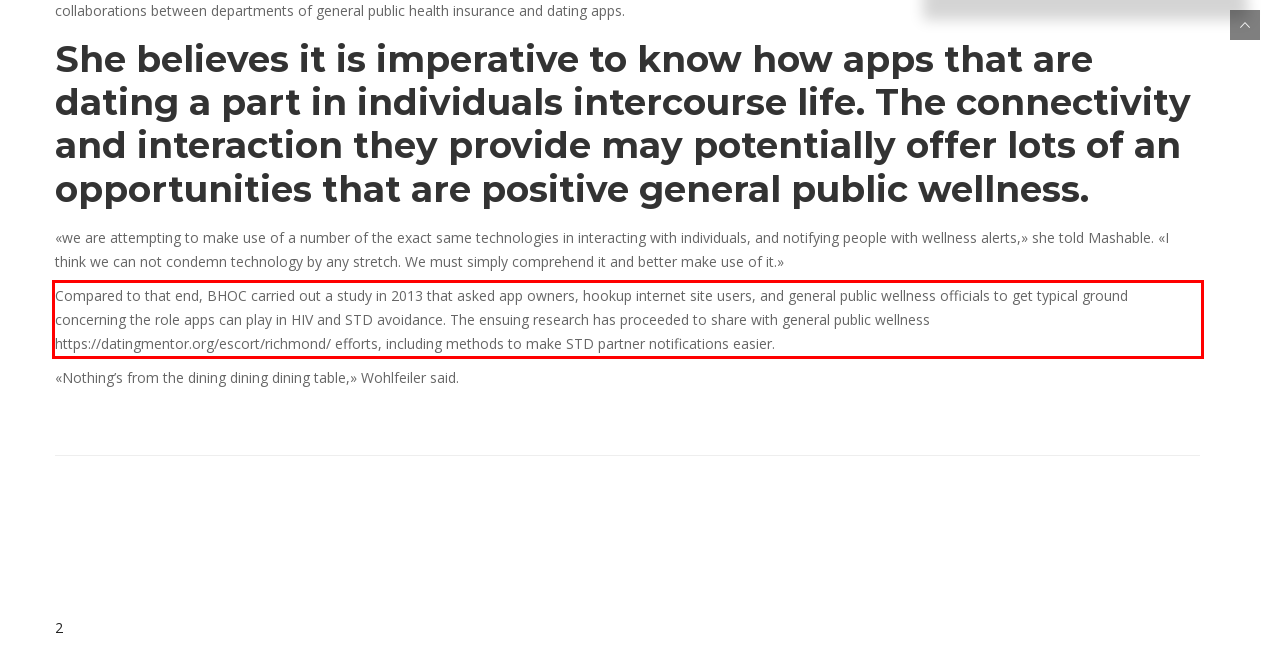In the screenshot of the webpage, find the red bounding box and perform OCR to obtain the text content restricted within this red bounding box.

Compared to that end, BHOC carried out a study in 2013 that asked app owners, hookup internet site users, and general public wellness officials to get typical ground concerning the role apps can play in HIV and STD avoidance. The ensuing research has proceeded to share with general public wellness https://datingmentor.org/escort/richmond/ efforts, including methods to make STD partner notifications easier.